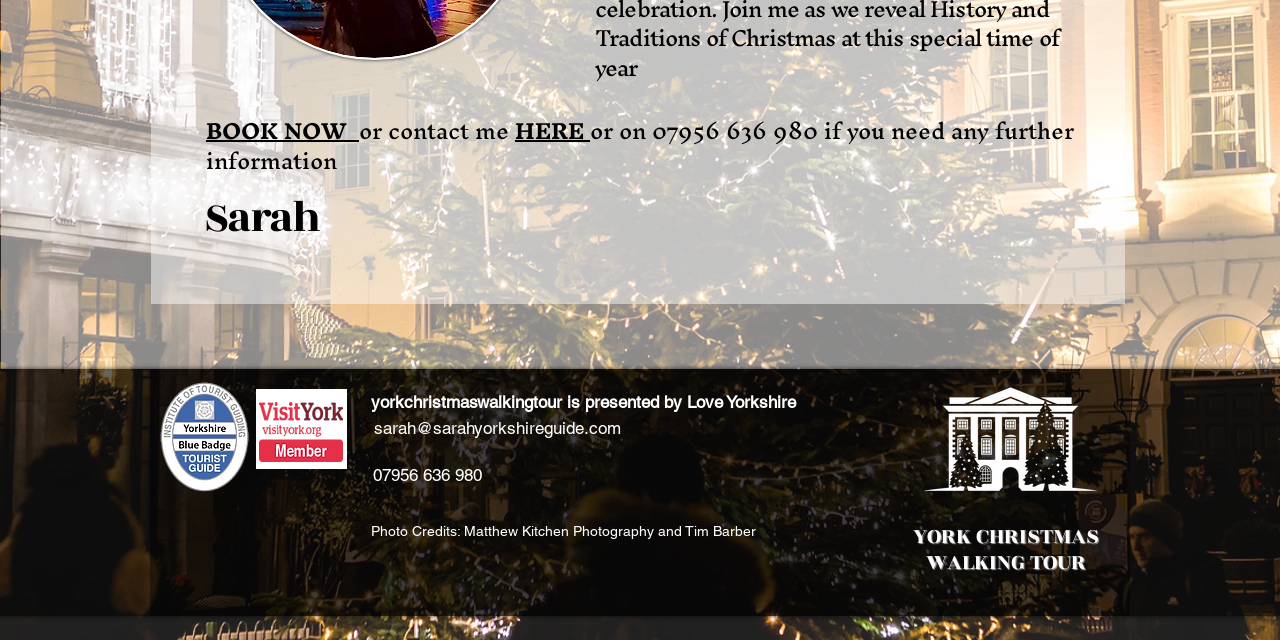Locate the bounding box of the UI element based on this description: "BOOK NOW". Provide four float numbers between 0 and 1 as [left, top, right, bottom].

[0.161, 0.164, 0.28, 0.245]